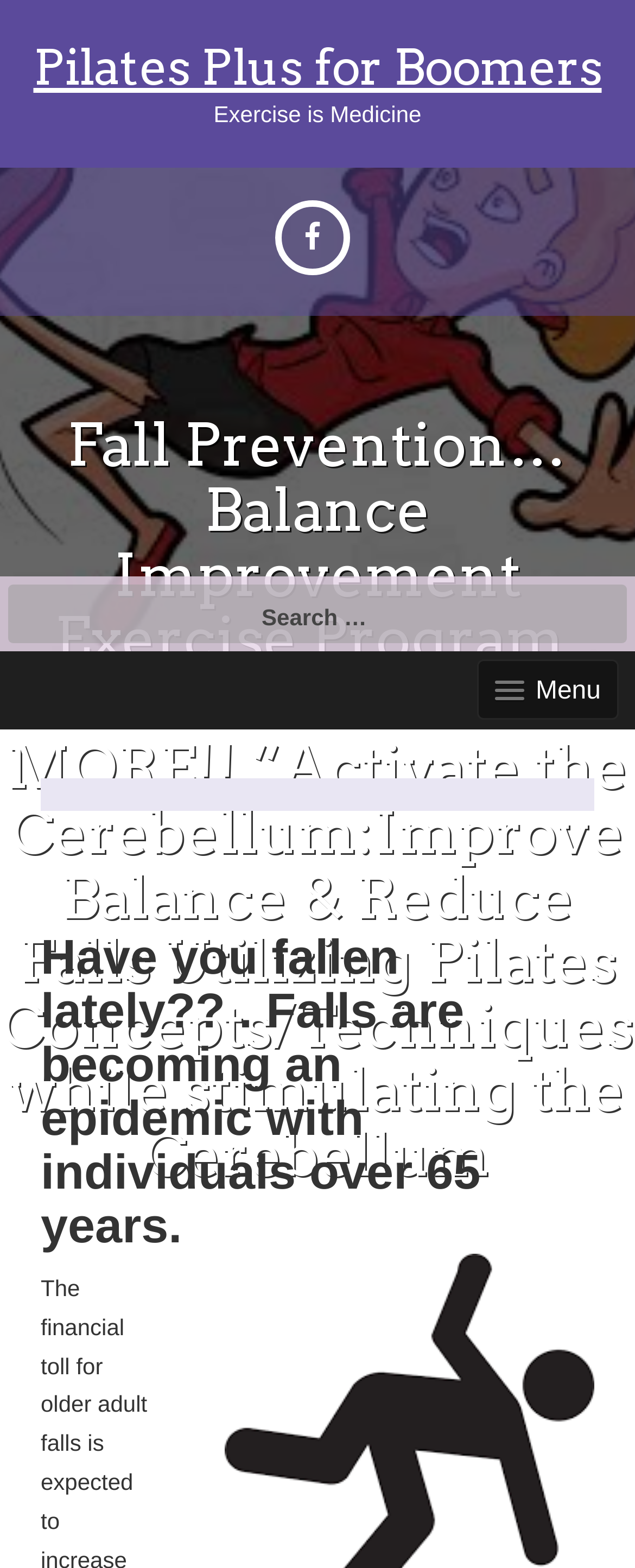What is the main topic of this webpage?
Please provide a comprehensive answer to the question based on the webpage screenshot.

Based on the heading elements and the content of the webpage, it appears that the main topic of this webpage is fall prevention, specifically for older adults, and it discusses the importance of exercise and balance improvement to reduce falls.